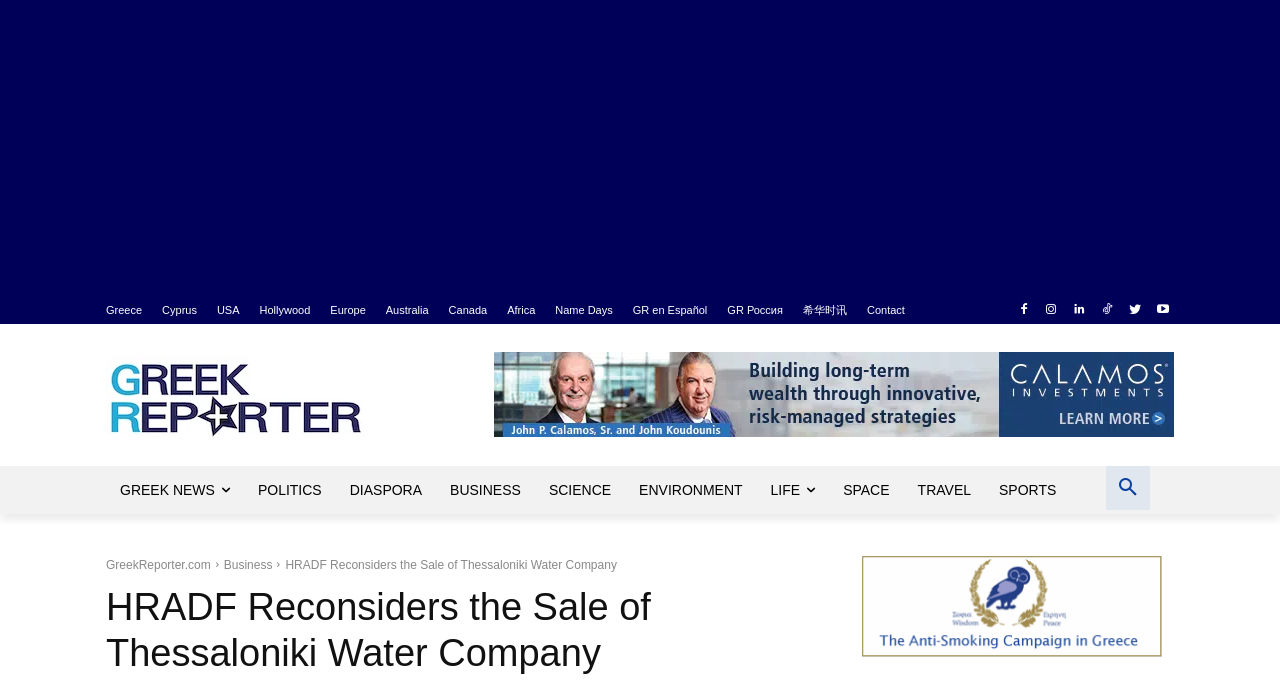Is there a search button on the webpage?
We need a detailed and meticulous answer to the question.

I searched the webpage and found a button with the text 'Search' at the top right section, which suggests that there is a search functionality available.